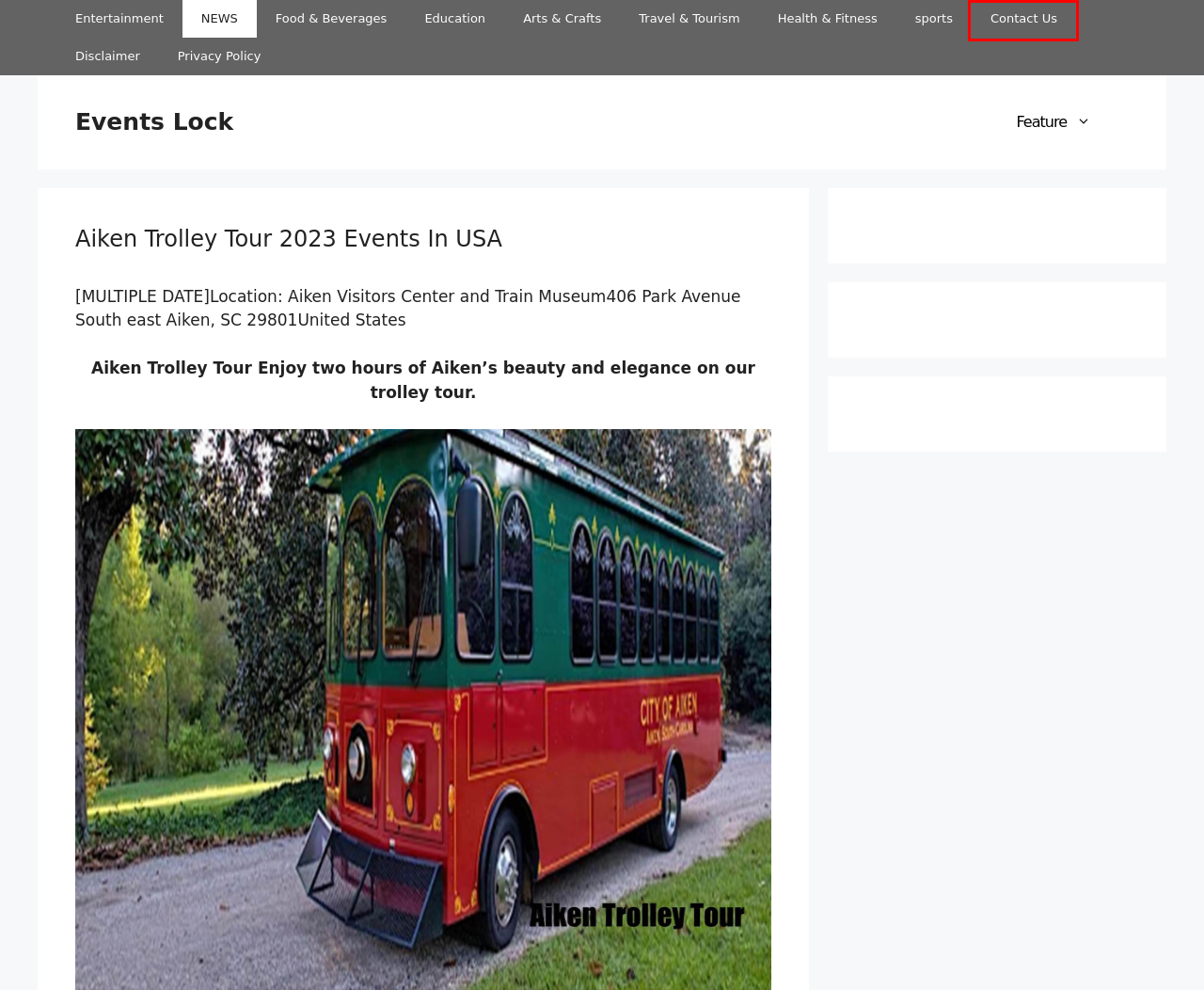Review the screenshot of a webpage containing a red bounding box around an element. Select the description that best matches the new webpage after clicking the highlighted element. The options are:
A. Health & Fitness - Events Lock
B. Disclaimer - Events Lock
C. sports - Events Lock
D. Entertainment - Events Lock
E. Contact Us - Events Lock
F. Feature - Events Lock
G. Food & Beverages - Events Lock
H. Arts & Crafts - Events Lock

E